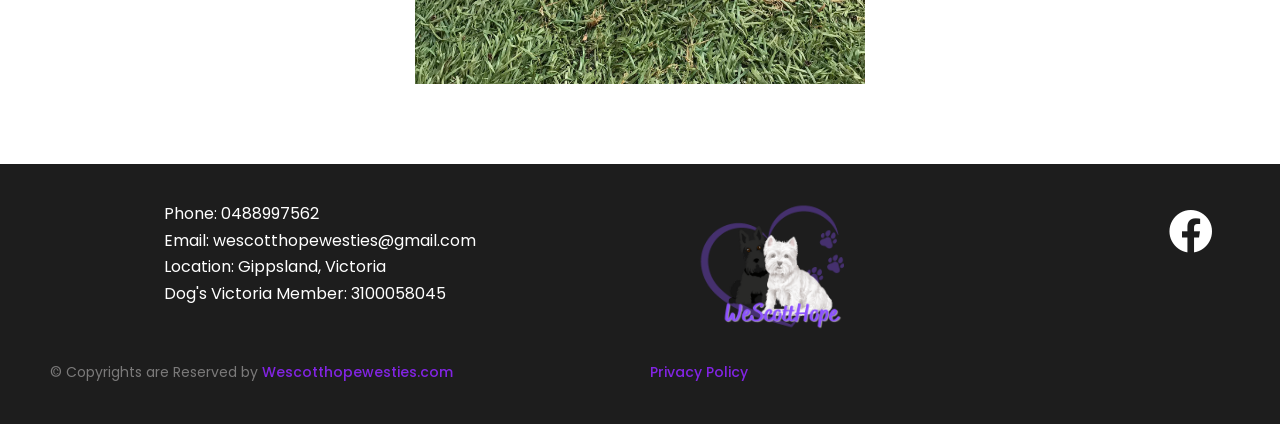Using the webpage screenshot, locate the HTML element that fits the following description and provide its bounding box: "Book Now".

None